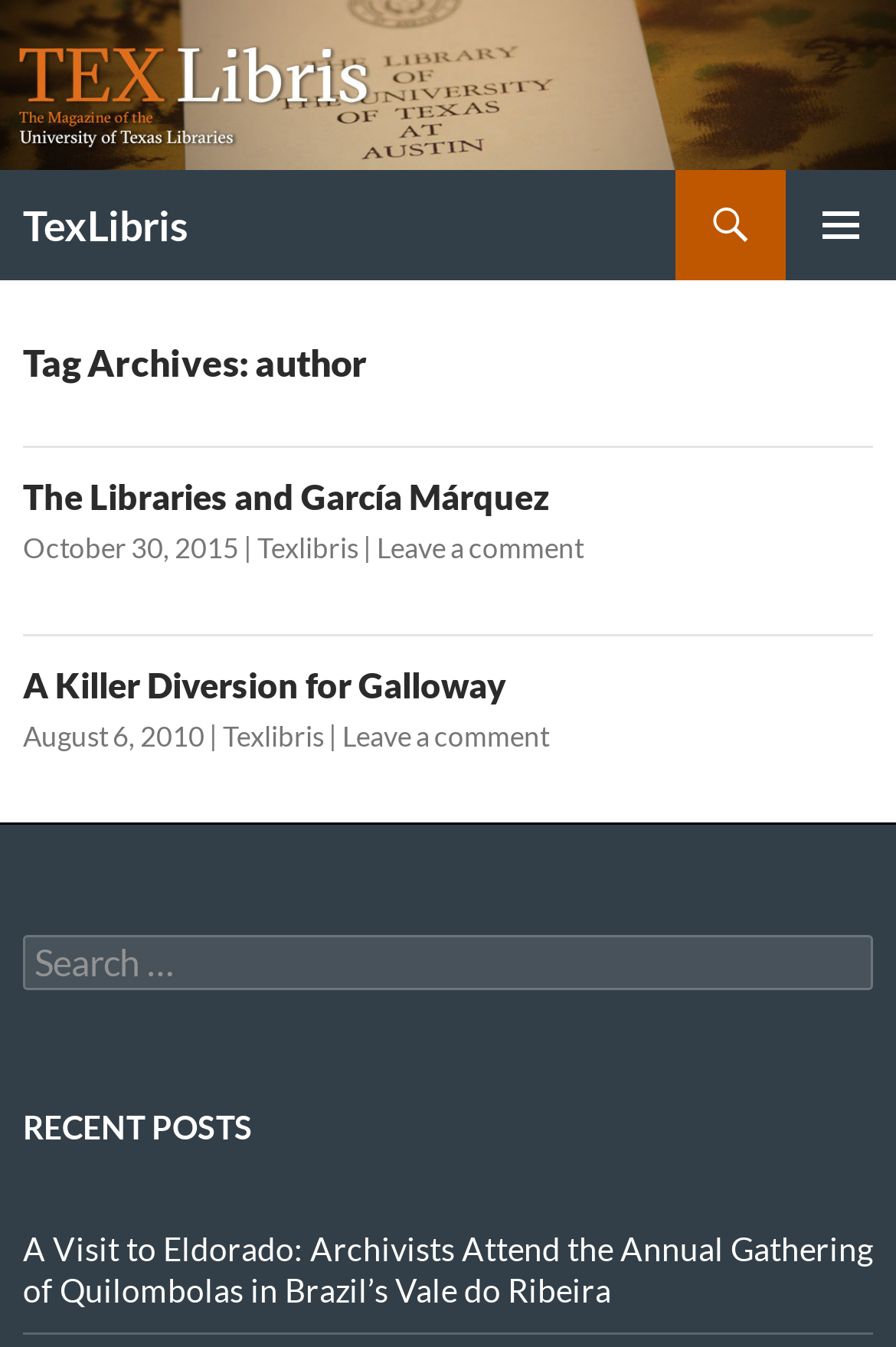Determine the bounding box coordinates of the target area to click to execute the following instruction: "click on the TexLibris logo."

[0.0, 0.0, 1.0, 0.127]